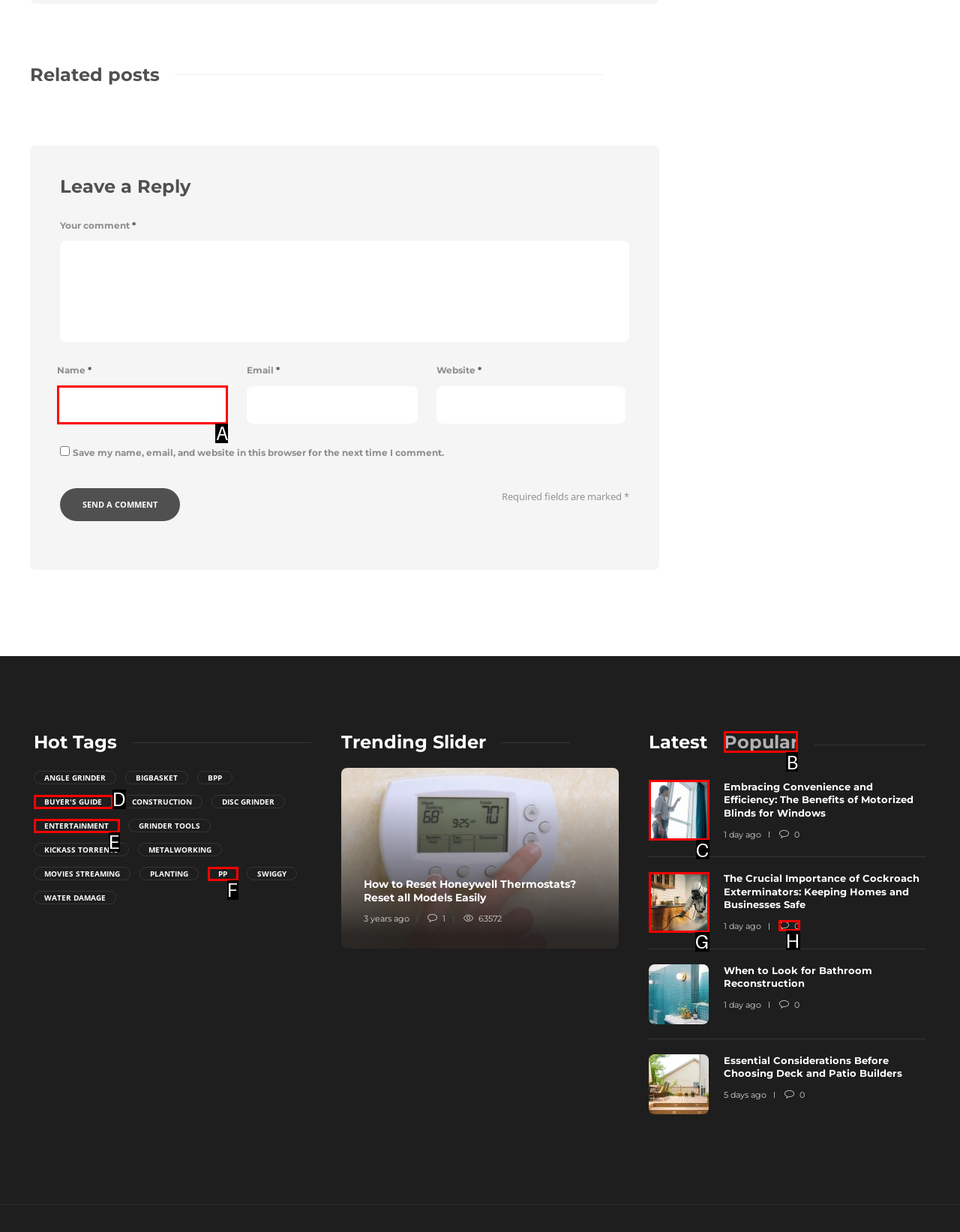Point out the correct UI element to click to carry out this instruction: Select the 'Popular' tab
Answer with the letter of the chosen option from the provided choices directly.

B